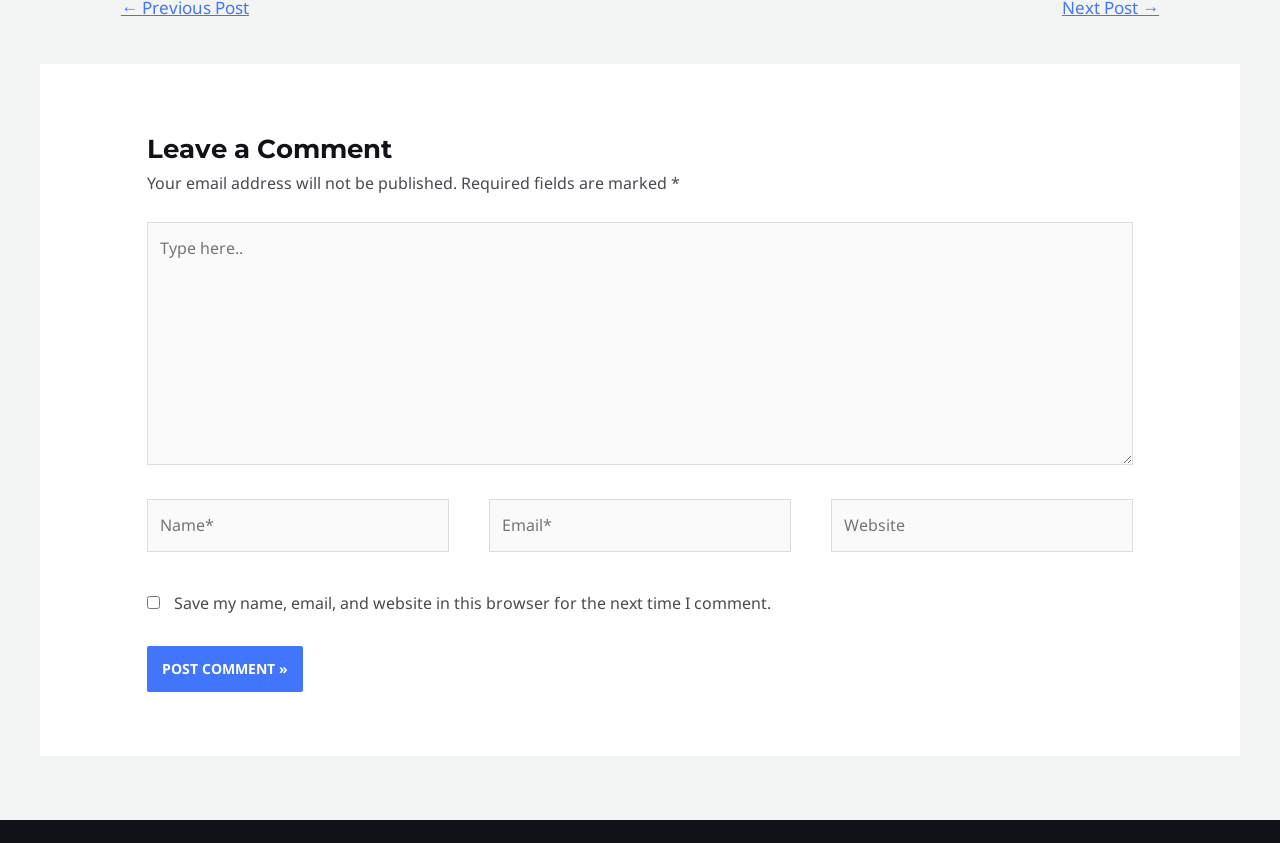How many text fields are required?
Provide an in-depth answer to the question, covering all aspects.

There are three text fields in the comment form that are marked as required: 'Name*', 'Email*', and the first text field with the placeholder 'Type here..'. These fields are indicated as required by the asterisk symbol (*) next to their labels.